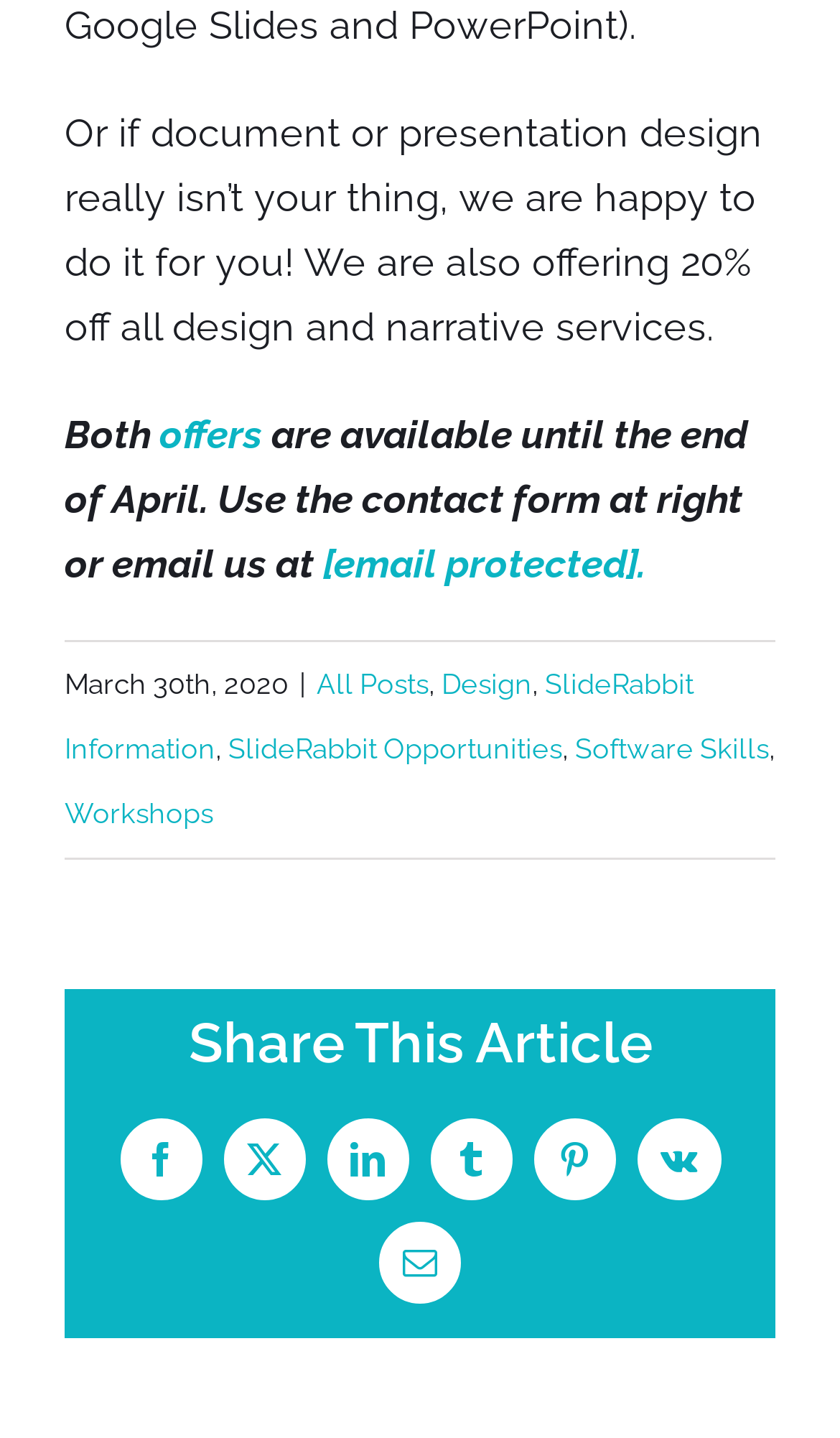Determine the bounding box coordinates of the UI element described by: "Email".

[0.451, 0.85, 0.549, 0.907]